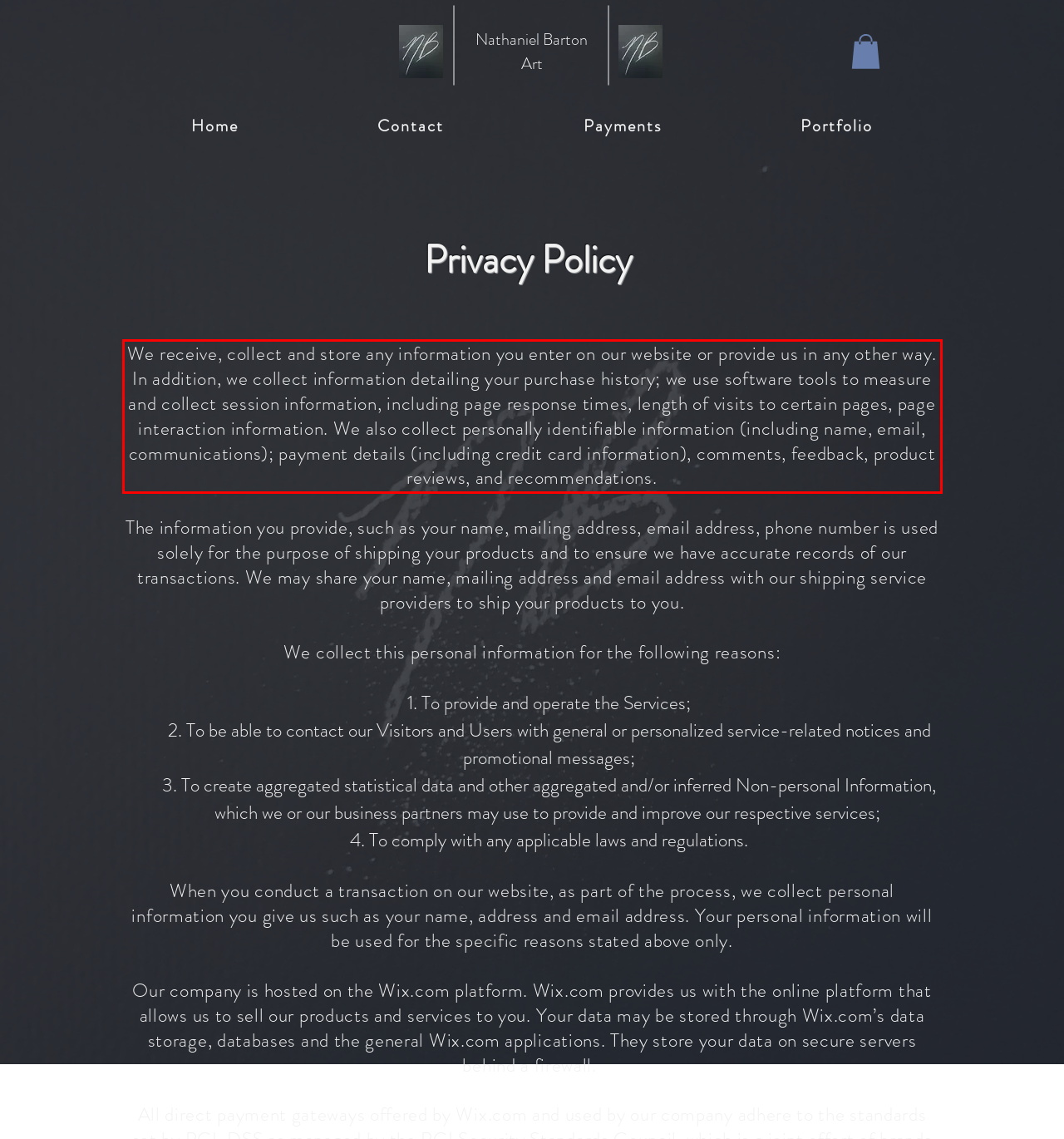Within the screenshot of a webpage, identify the red bounding box and perform OCR to capture the text content it contains.

We receive, collect and store any information you enter on our website or provide us in any other way. In addition, we collect information detailing your purchase history; we use software tools to measure and collect session information, including page response times, length of visits to certain pages, page interaction information. We also collect personally identifiable information (including name, email, communications); payment details (including credit card information), comments, feedback, product reviews, and recommendations.